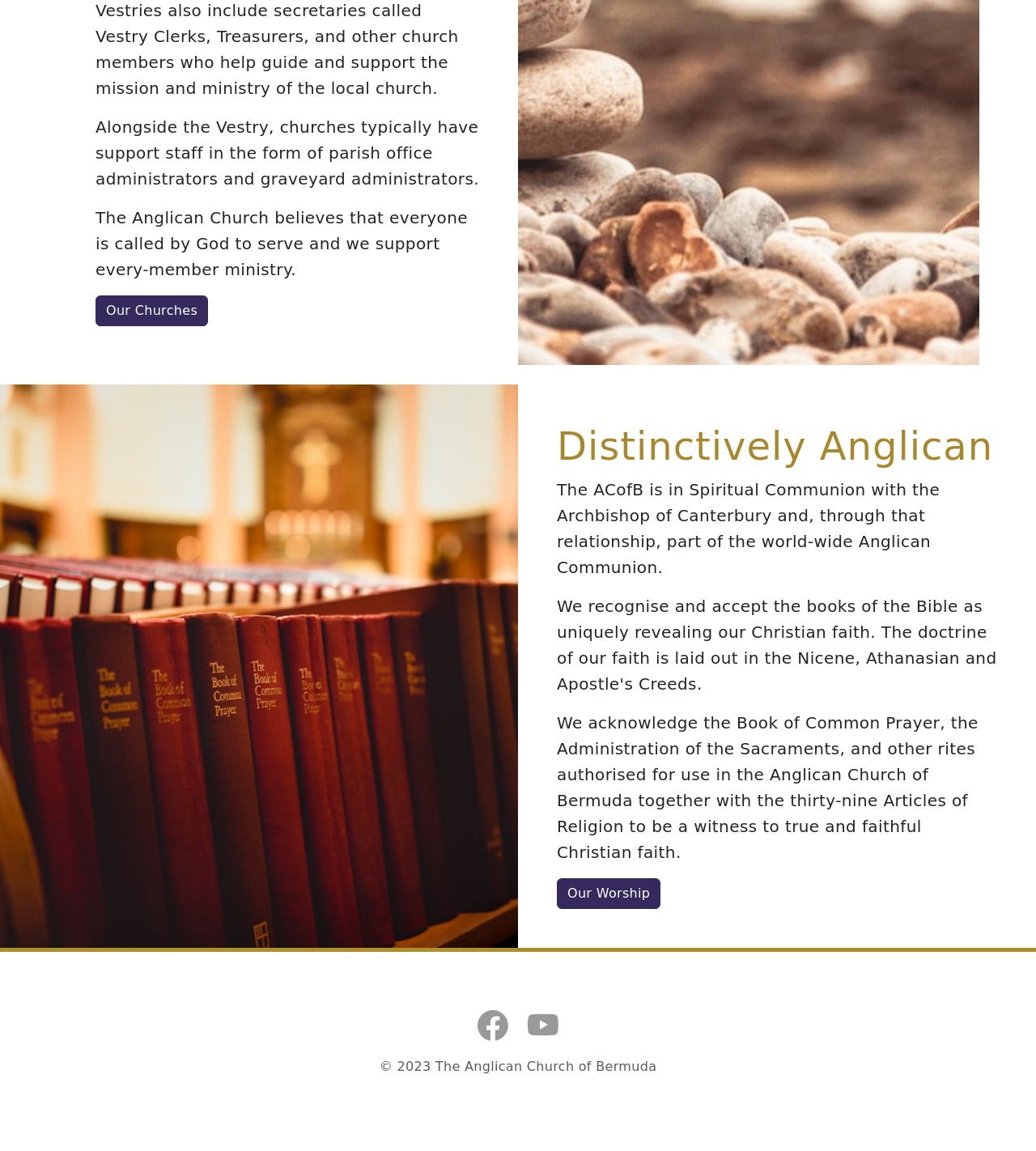Provide a brief response to the question using a single word or phrase: 
How many social media links are at the bottom of the page?

2